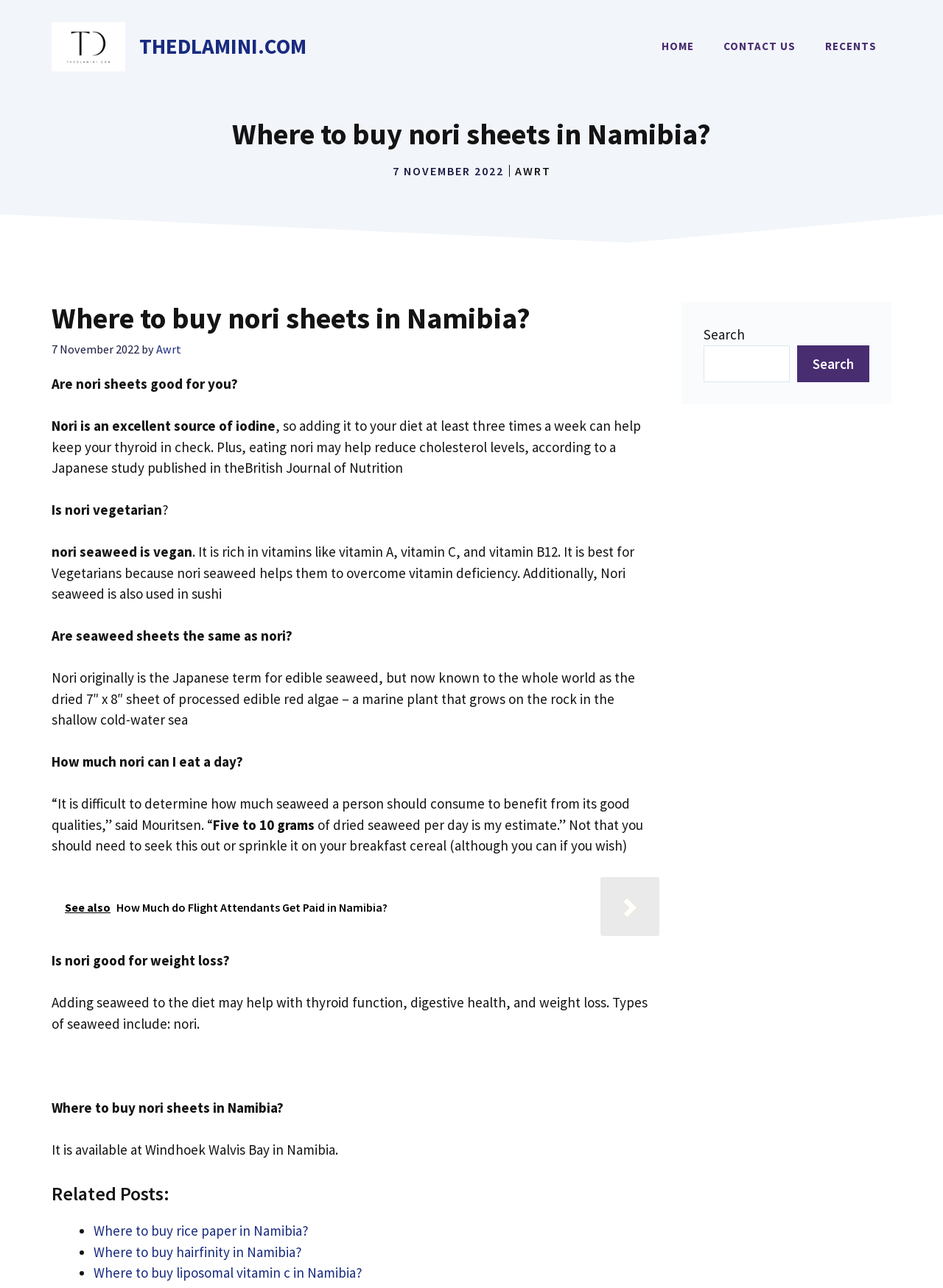Respond to the following question with a brief word or phrase:
Is nori vegetarian?

yes